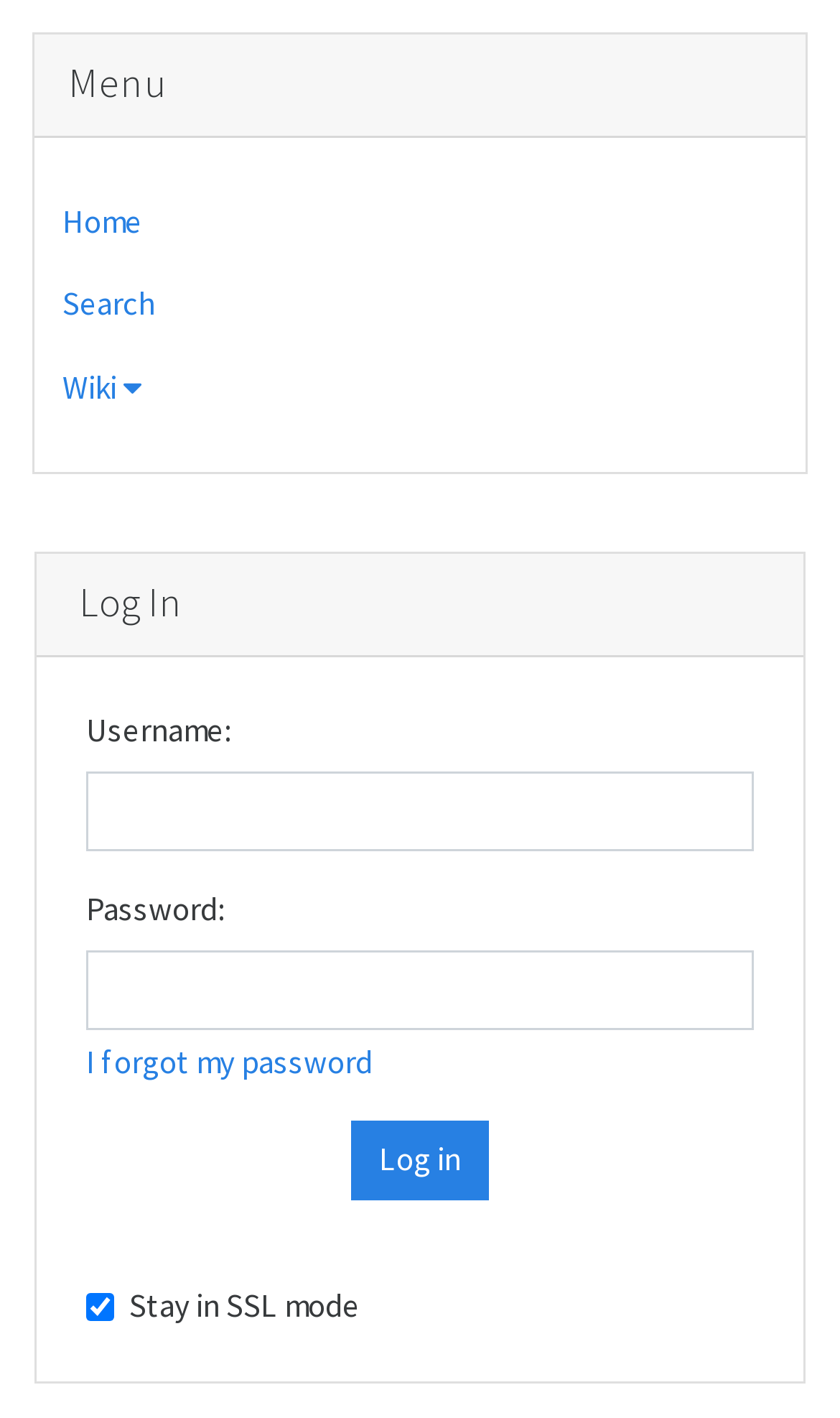Determine the bounding box coordinates of the UI element described below. Use the format (top-left x, top-left y, bottom-right x, bottom-right y) with floating point numbers between 0 and 1: Log in

[0.418, 0.79, 0.582, 0.846]